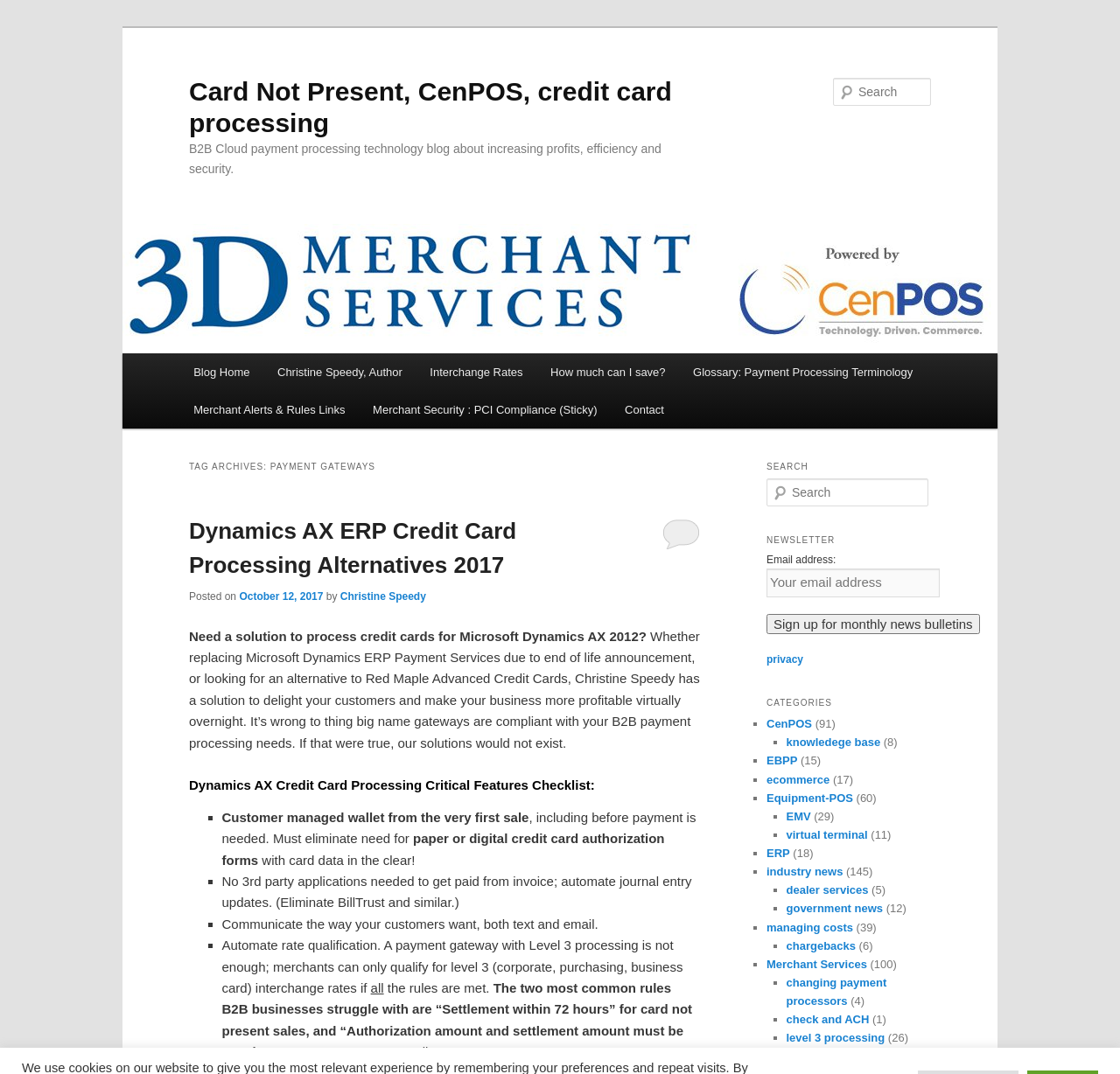What is the purpose of the 'Search' textbox?
Please elaborate on the answer to the question with detailed information.

The 'Search' textbox is located in the top right corner of the webpage, and its purpose is to allow users to search for specific content within the website.